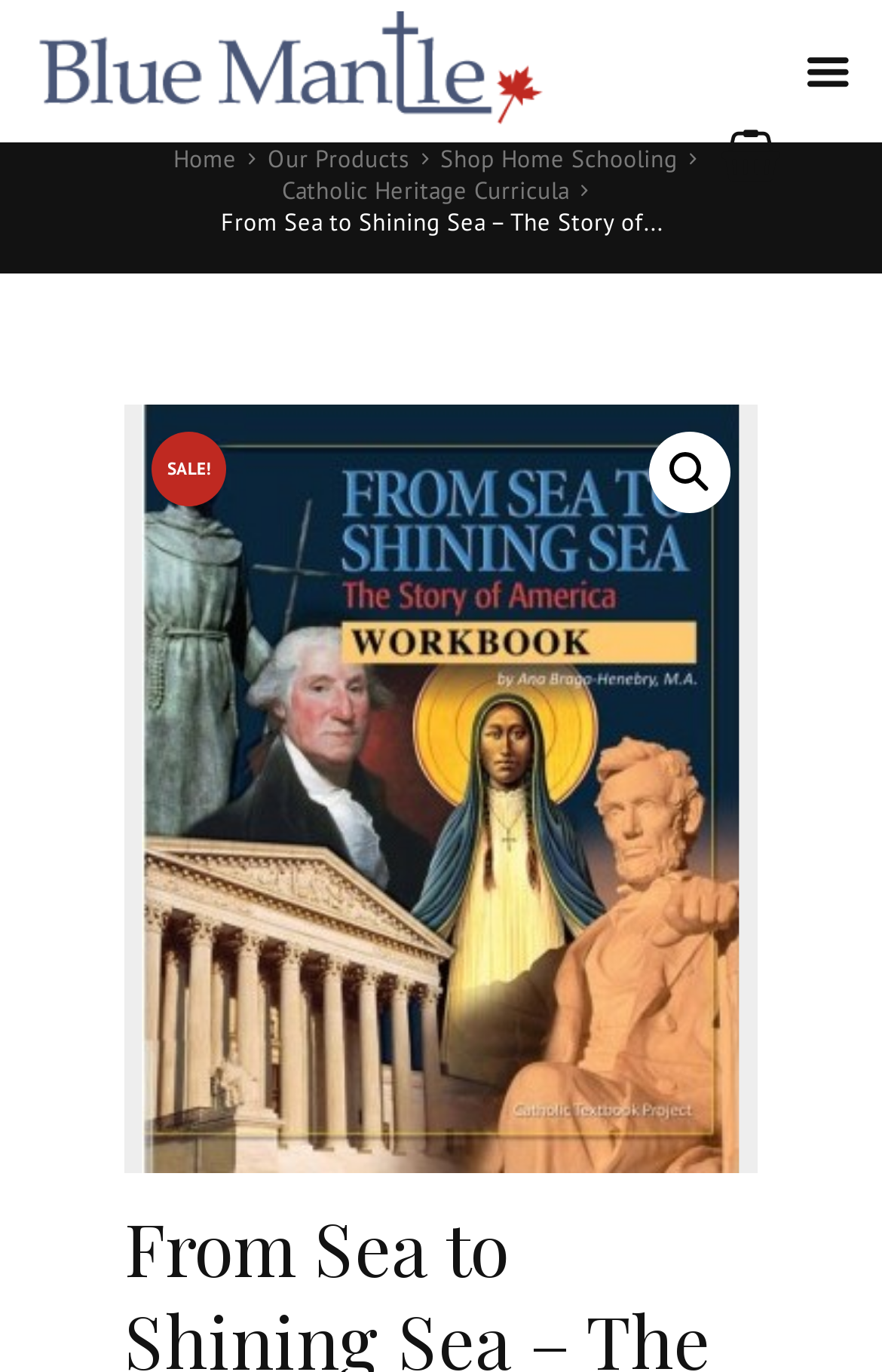Determine the bounding box coordinates of the UI element described below. Use the format (top-left x, top-left y, bottom-right x, bottom-right y) with floating point numbers between 0 and 1: Catholic Heritage Curricula

[0.32, 0.127, 0.646, 0.15]